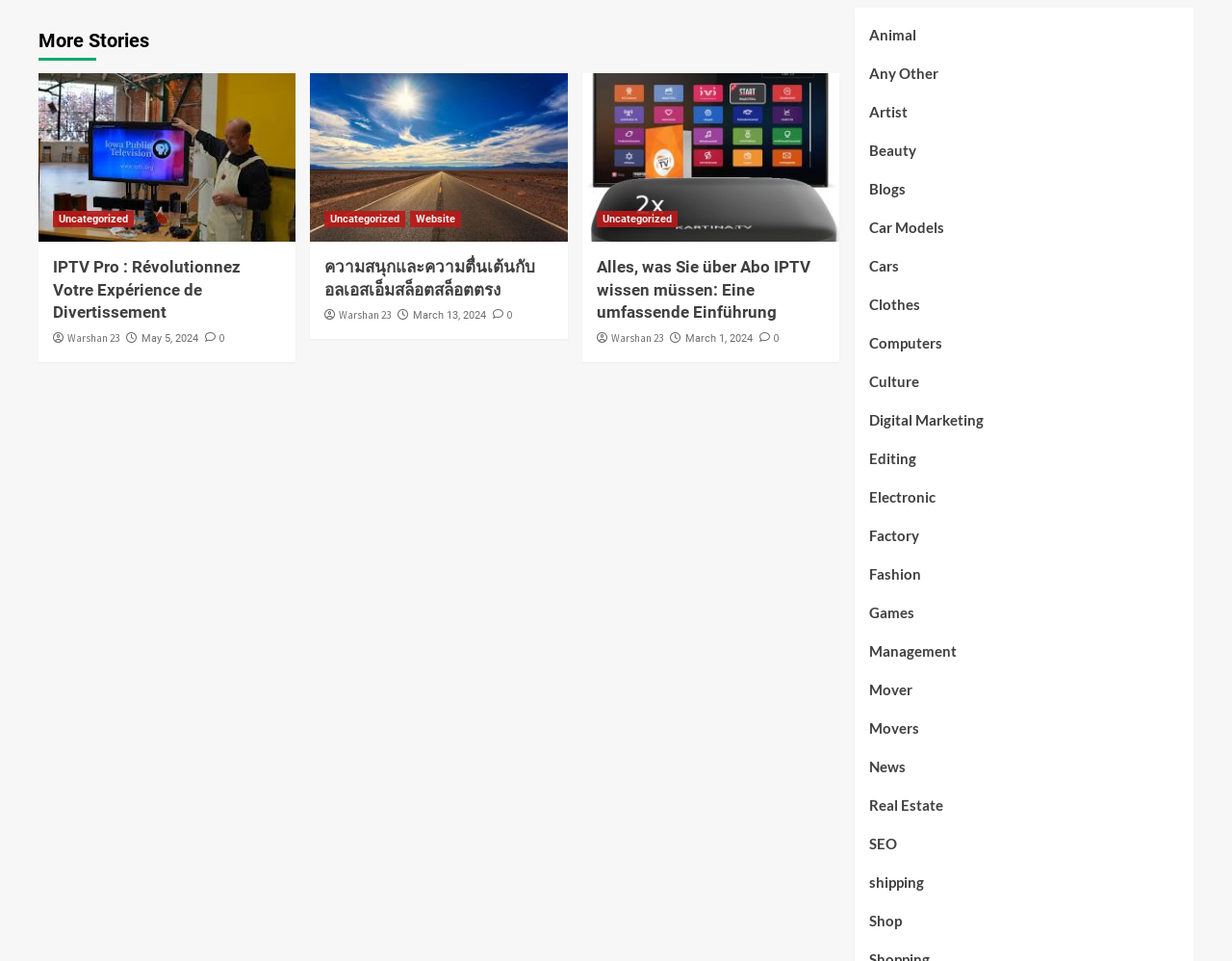Locate the bounding box coordinates of the region to be clicked to comply with the following instruction: "Browse 'News'". The coordinates must be four float numbers between 0 and 1, in the form [left, top, right, bottom].

[0.705, 0.786, 0.735, 0.825]